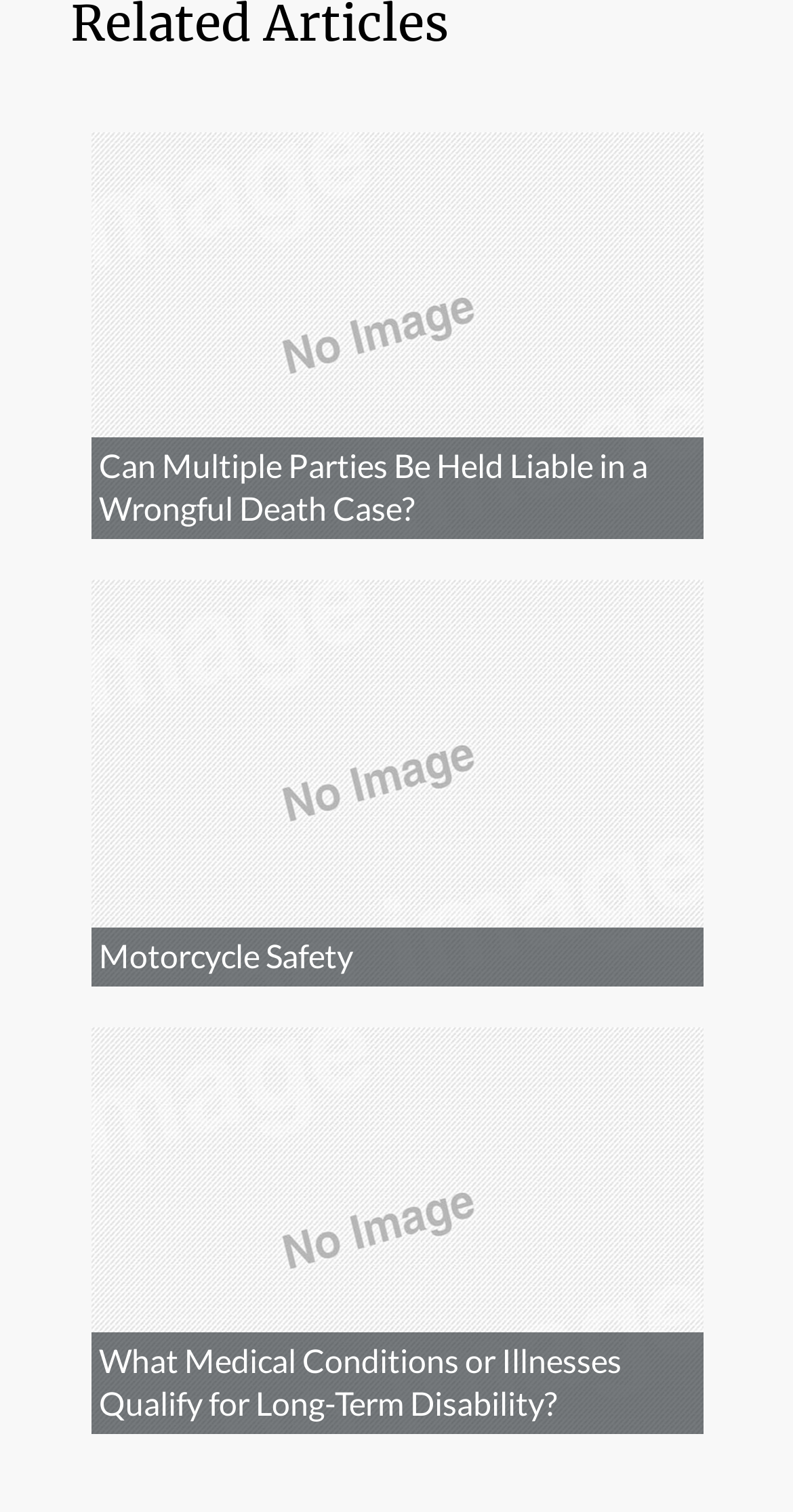Determine the bounding box coordinates of the UI element described below. Use the format (top-left x, top-left y, bottom-right x, bottom-right y) with floating point numbers between 0 and 1: parent_node: Motorcycle Safety

[0.114, 0.383, 0.886, 0.652]